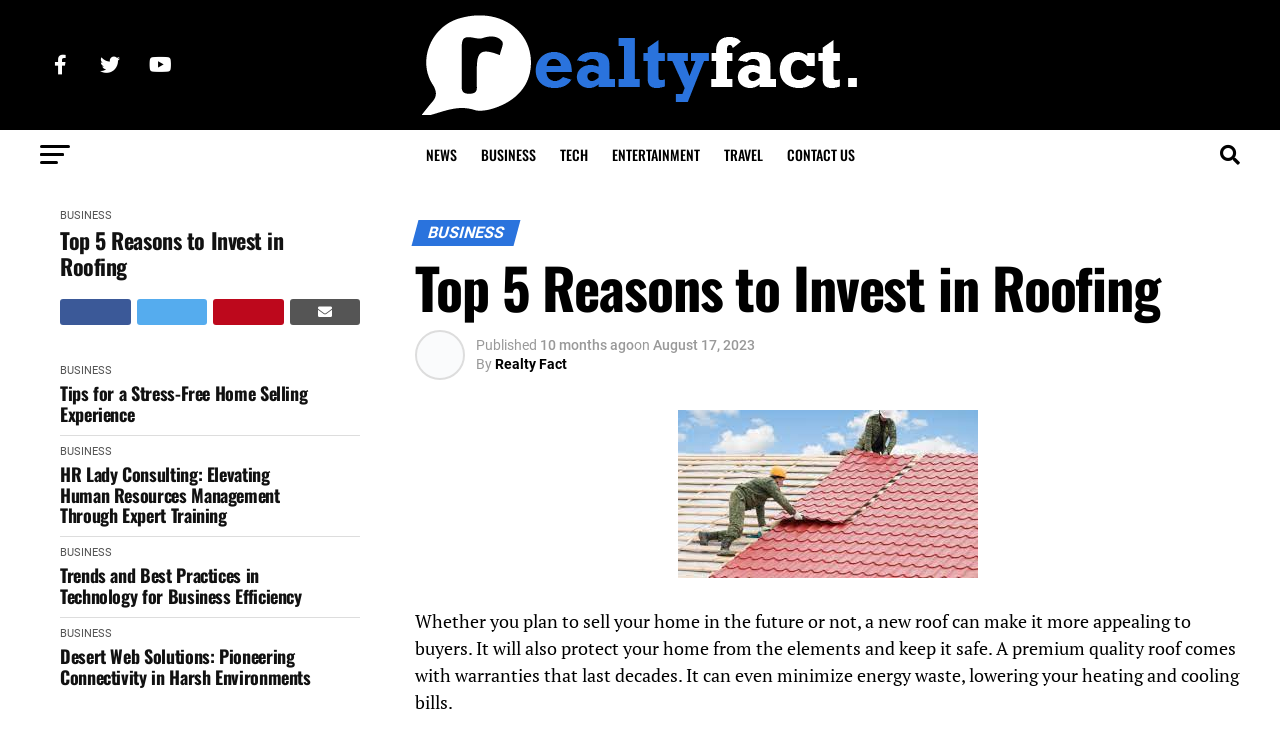Given the following UI element description: "Business", find the bounding box coordinates in the webpage screenshot.

[0.047, 0.609, 0.088, 0.627]